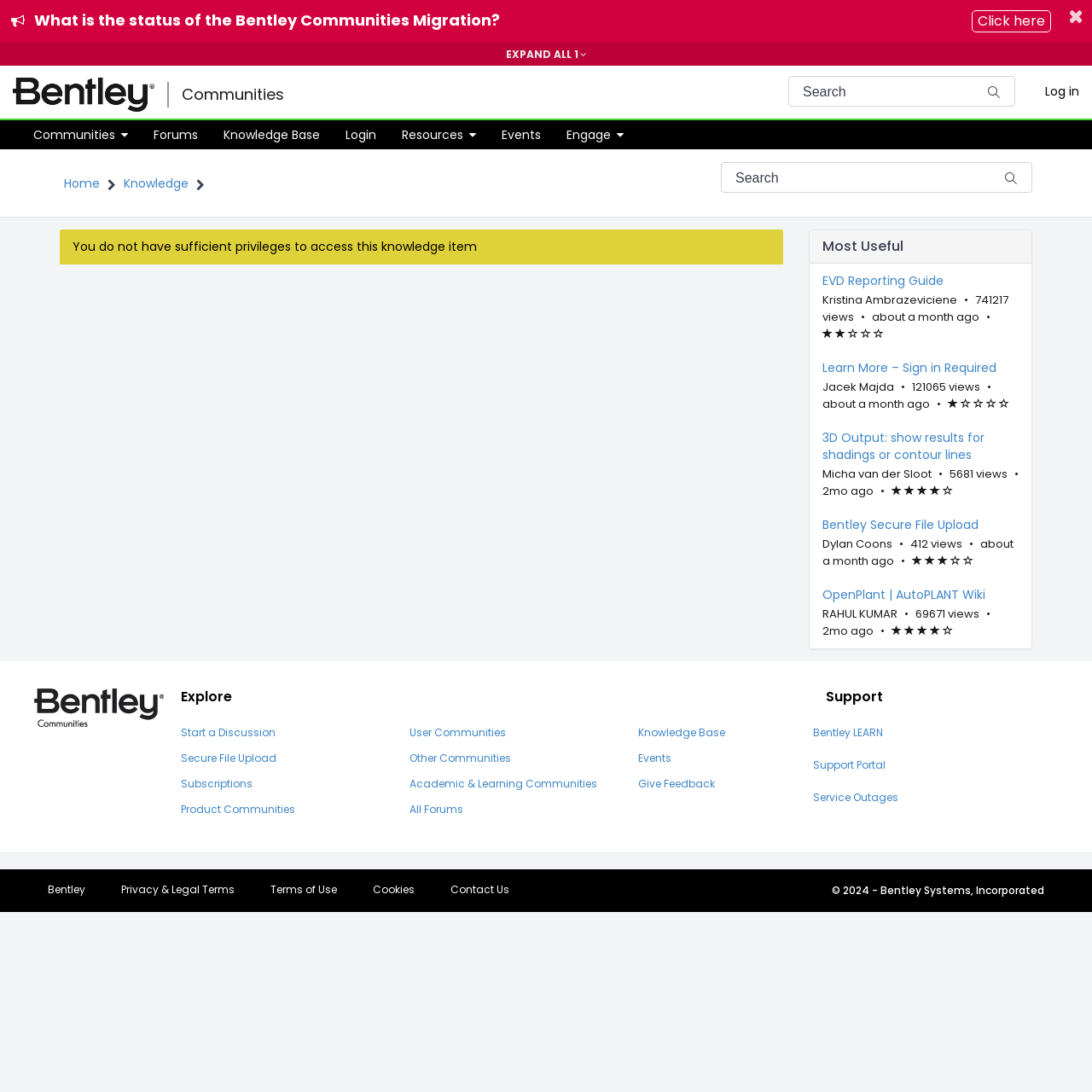Highlight the bounding box coordinates of the region I should click on to meet the following instruction: "Search for something".

[0.722, 0.07, 0.93, 0.098]